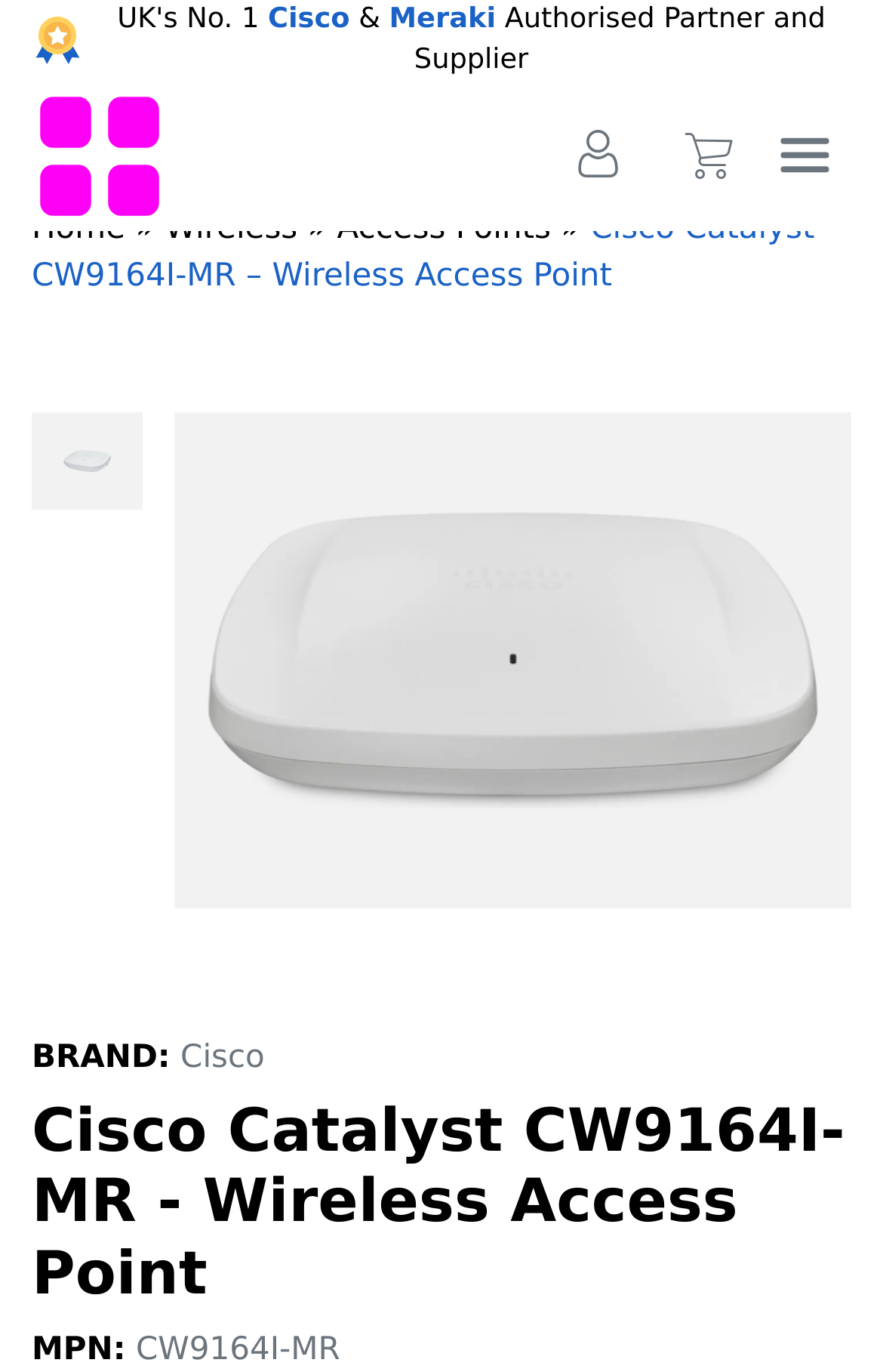Determine the bounding box coordinates for the UI element described. Format the coordinates as (top-left x, top-left y, bottom-right x, bottom-right y) and ensure all values are between 0 and 1. Element description: Wireless

[0.187, 0.154, 0.337, 0.18]